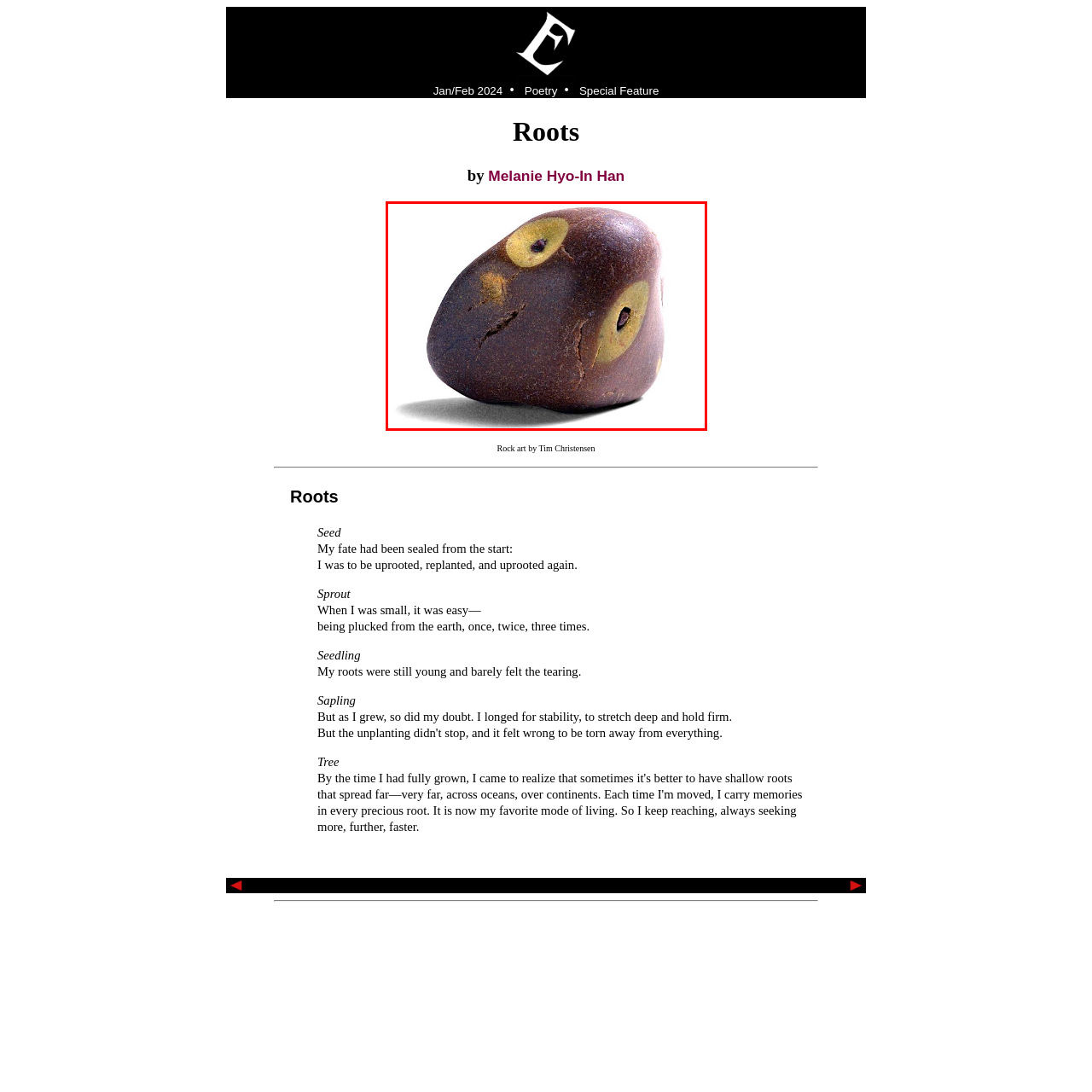Give a detailed account of the scene depicted in the image inside the red rectangle.

The image features a uniquely shaped rock with a smooth, rounded surface displaying a rich brown color. Notable are its distinct yellowish markings that resemble eyes or small circular features, creating an almost anthropomorphic appearance. The rock's texture suggests it has been naturally weathered, with subtle cracks enhancing its character. This piece is identified as rock art created by Tim Christensen, complementing the theme of the accompanying article titled "Roots" by Melanie Hyo-In Han in Eclectica Magazine. The artwork serves as a powerful visual metaphor within the literary piece, which delves into themes of displacement, growth, and the quest for stability.